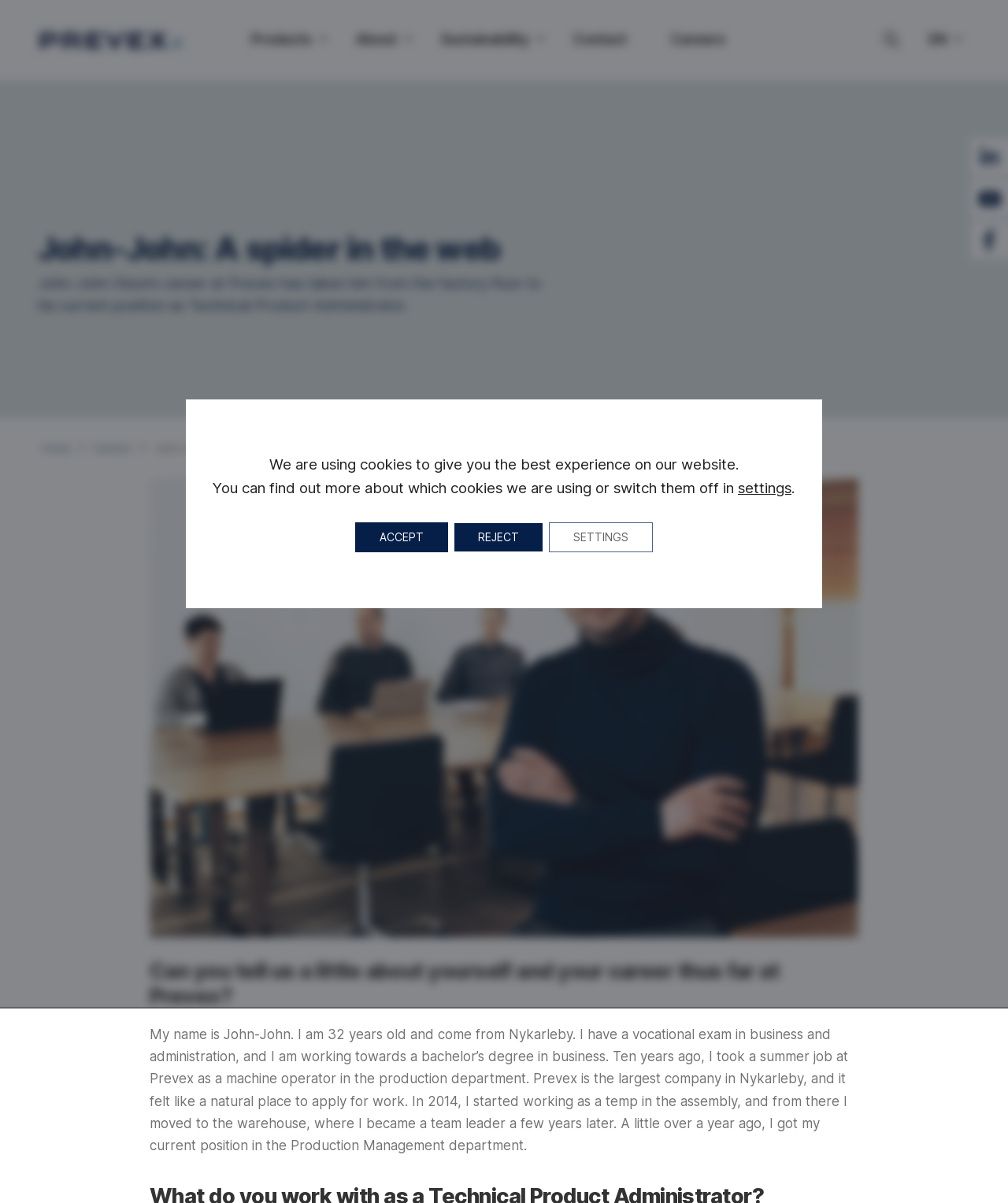Locate the bounding box coordinates of the area that needs to be clicked to fulfill the following instruction: "Go to the Careers page". The coordinates should be in the format of four float numbers between 0 and 1, namely [left, top, right, bottom].

[0.646, 0.0, 0.739, 0.067]